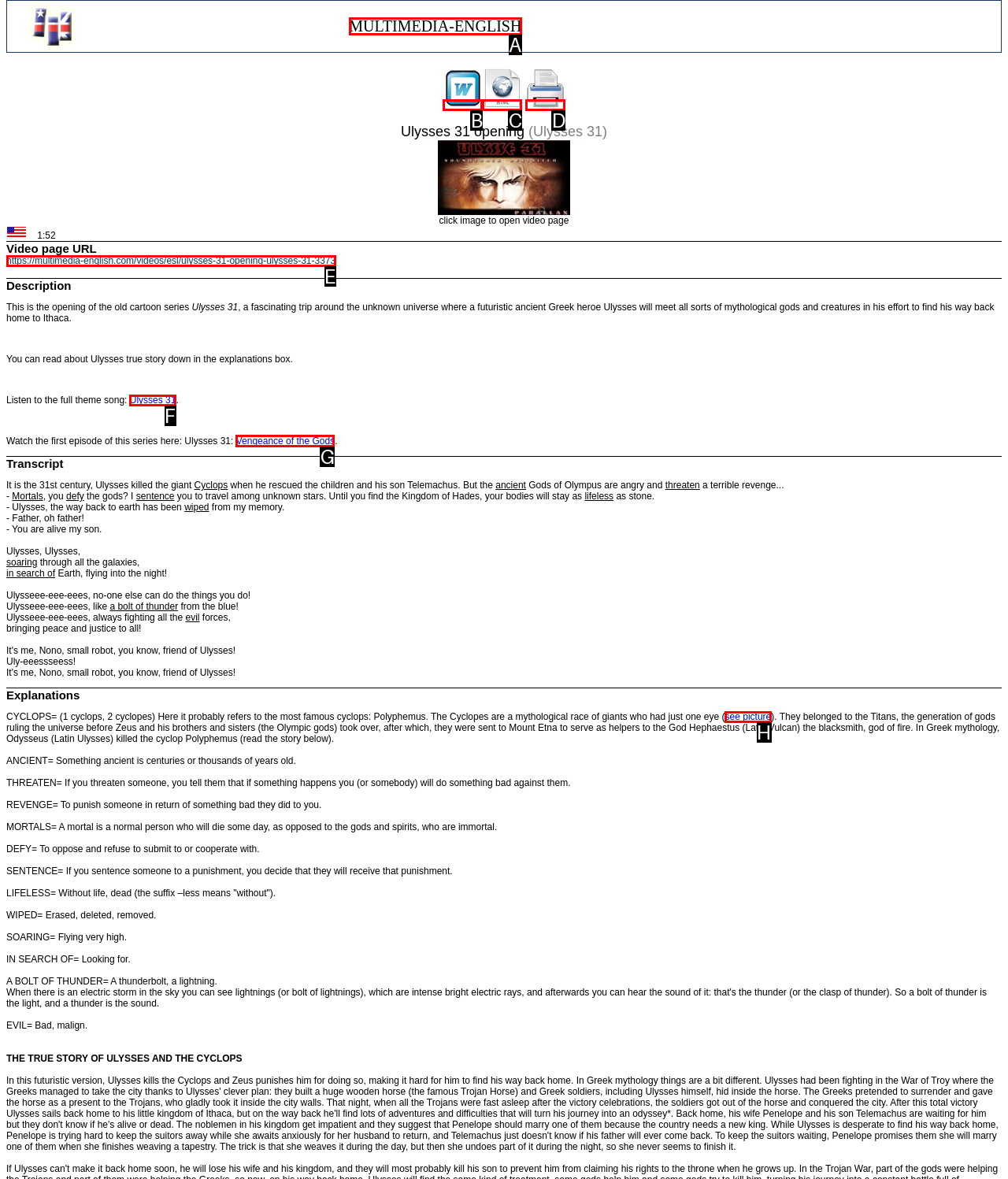Identify the letter of the option to click in order to Watch the first episode of this series. Answer with the letter directly.

G